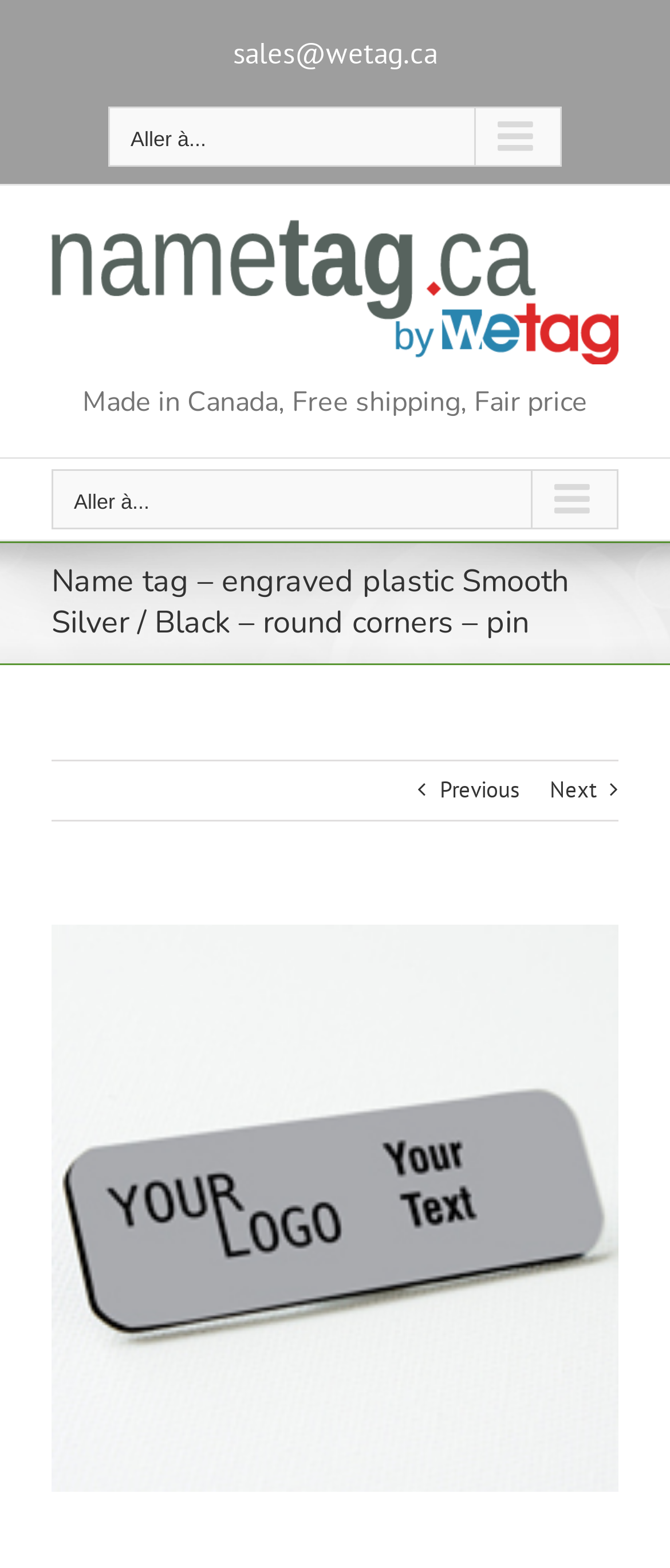Predict the bounding box of the UI element based on the description: "View Larger Image". The coordinates should be four float numbers between 0 and 1, formatted as [left, top, right, bottom].

[0.077, 0.59, 0.923, 0.952]